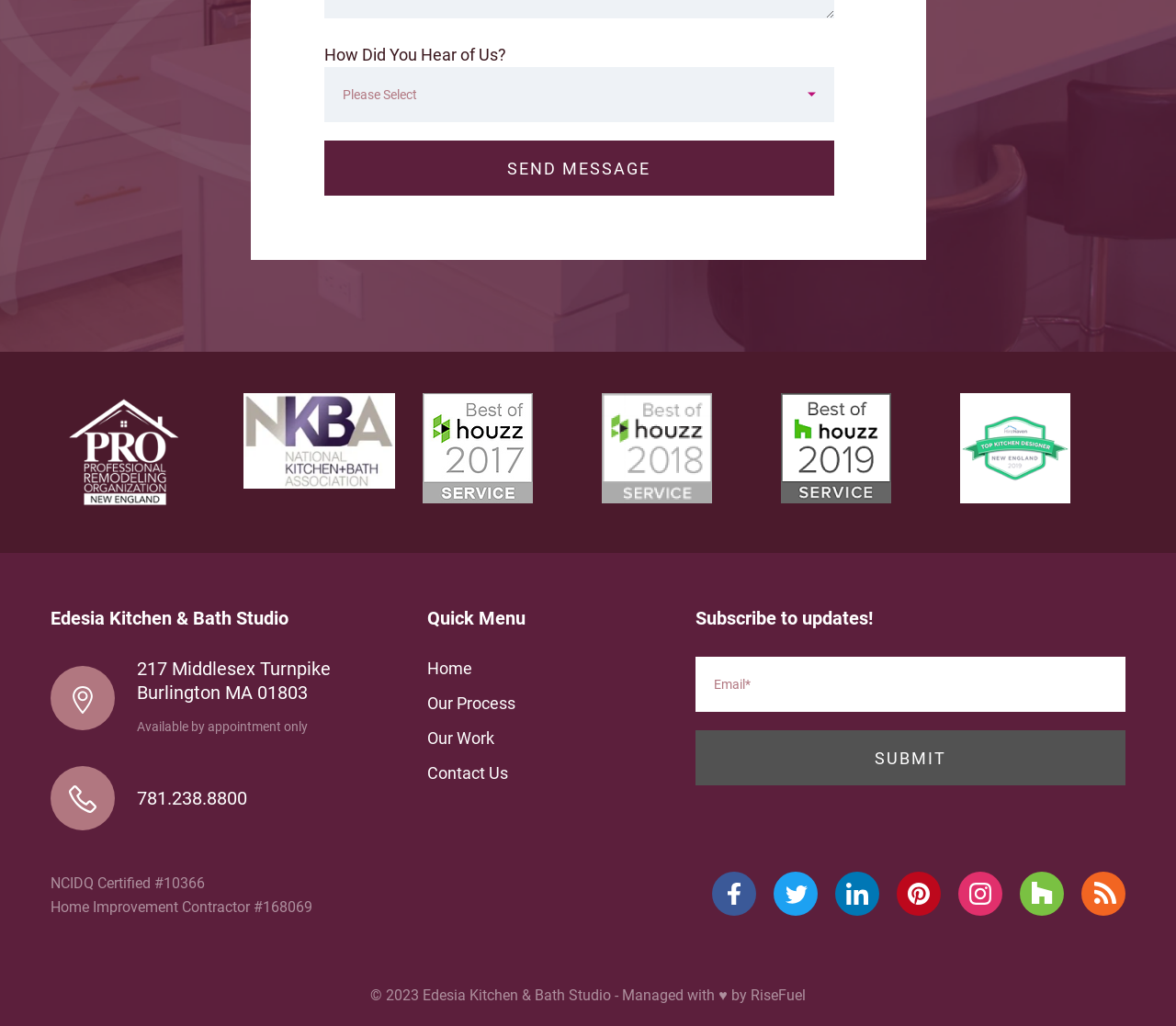Please determine the bounding box coordinates of the clickable area required to carry out the following instruction: "Visit the Facebook page". The coordinates must be four float numbers between 0 and 1, represented as [left, top, right, bottom].

[0.605, 0.871, 0.643, 0.89]